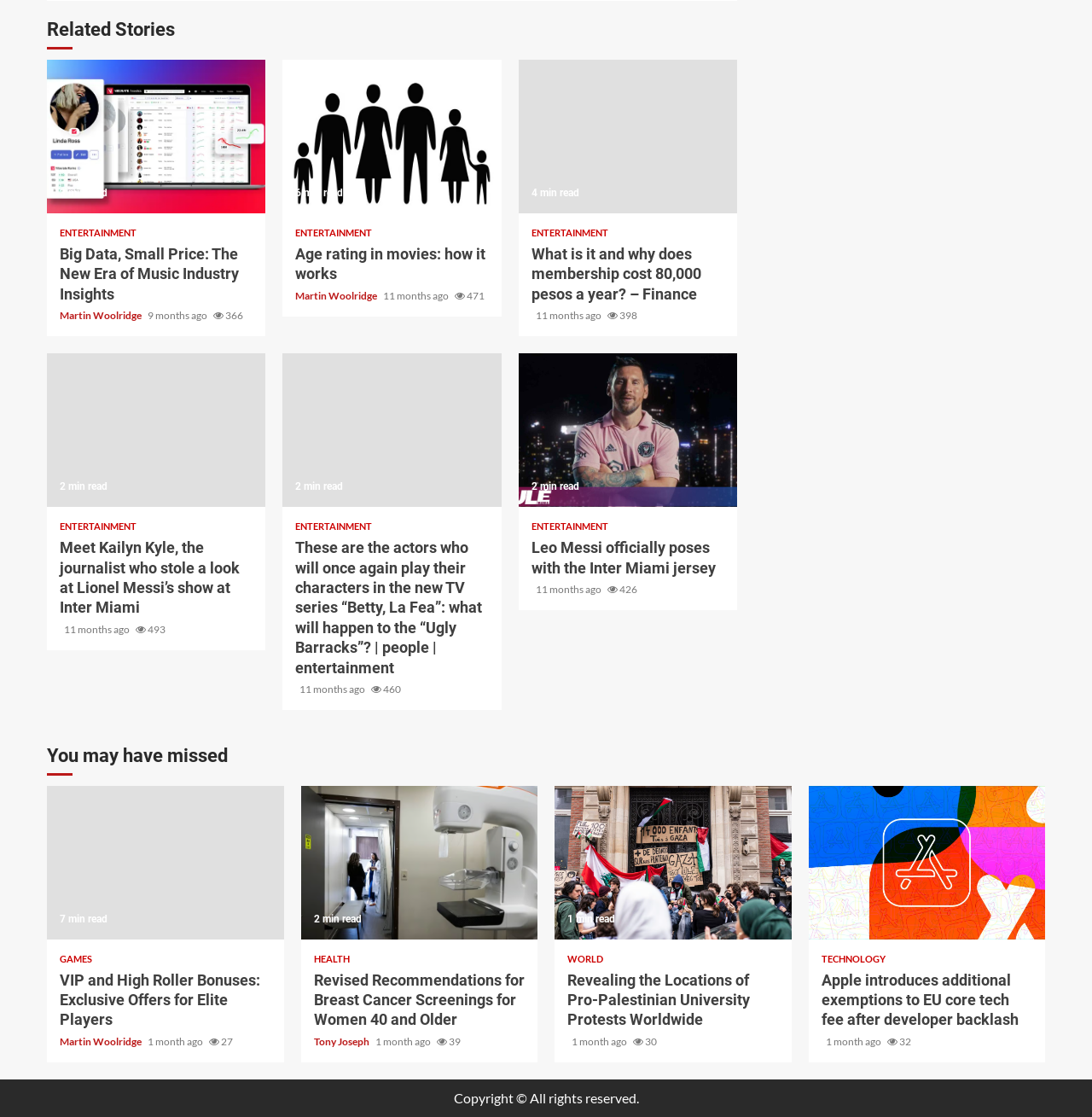Respond to the question with just a single word or phrase: 
Who is the author of the article 'VIP and High Roller Bonuses: Exclusive Offers for Elite Players'?

Martin Woolridge